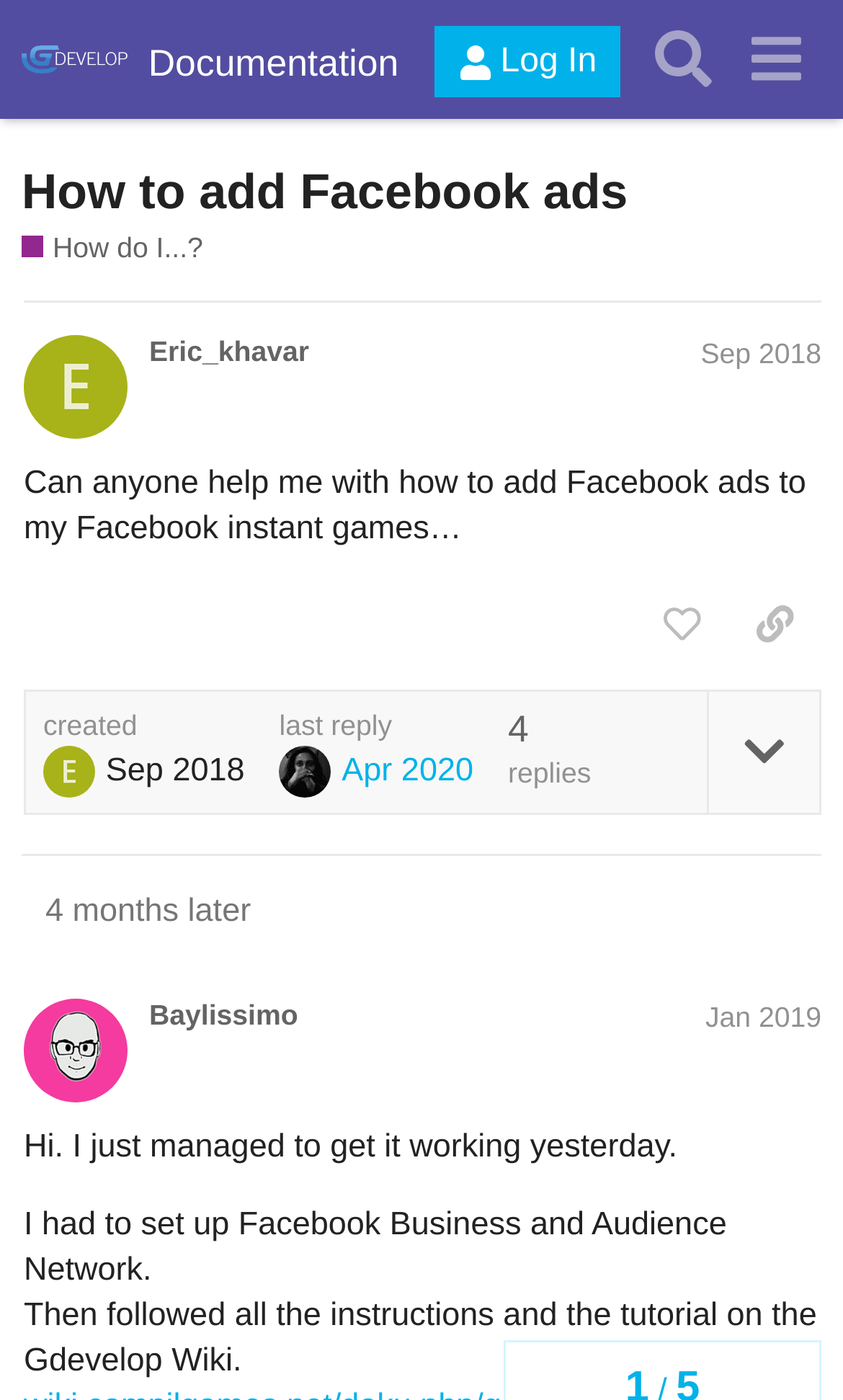What is the topic of the discussion?
Based on the image, give a one-word or short phrase answer.

Facebook ads